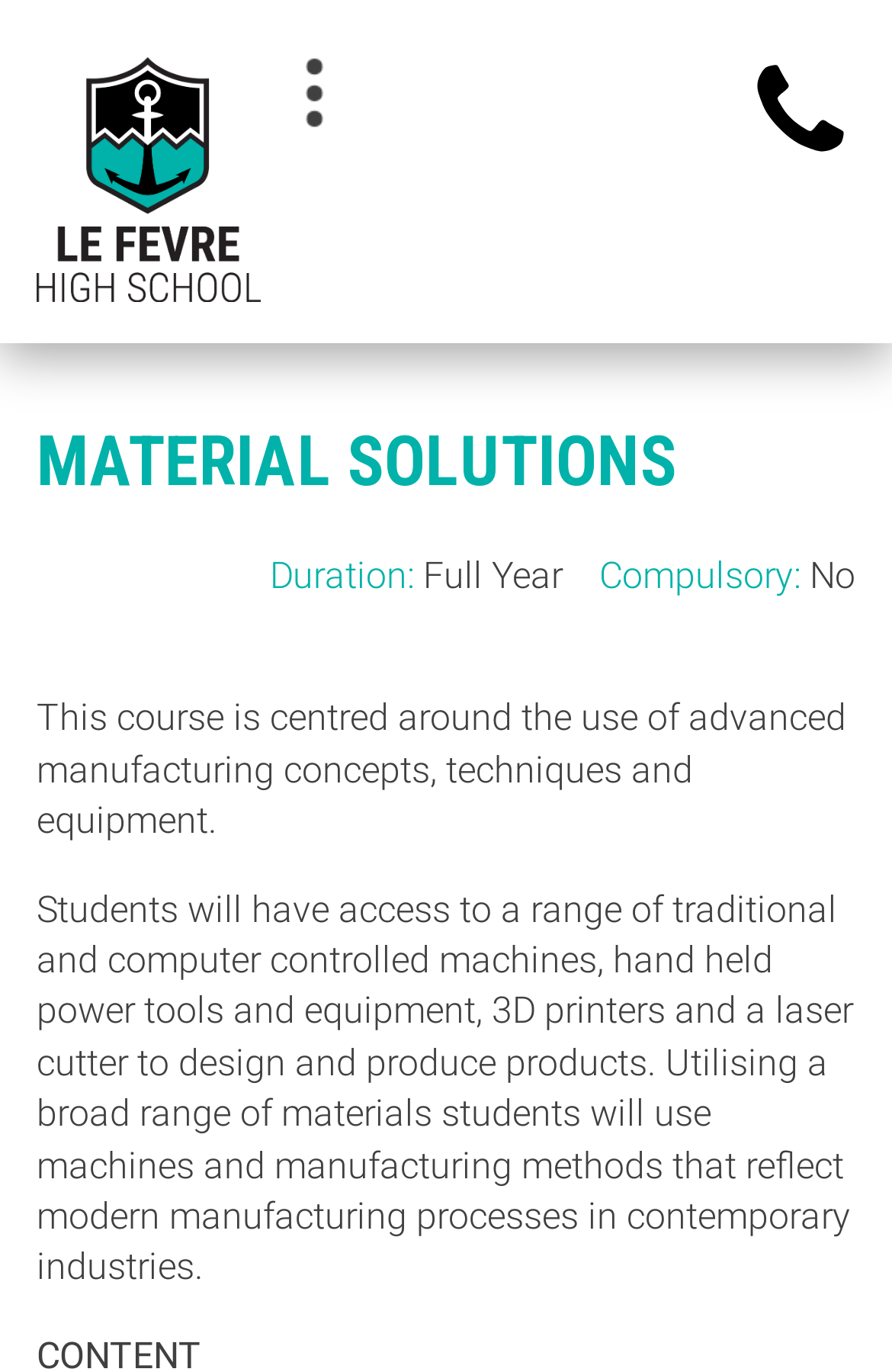Create a detailed description of the webpage's content and layout.

The webpage is about a course called "Material Solutions" at LeFevre High School. At the top left corner, there is a link to the school's homepage, accompanied by a small image of the school's logo. Next to it, there is a button that expands to a mega menu. On the top right corner, there is another link with a phone icon, indicating a contact or phone number.

Below the top section, there is a large heading that reads "MATERIAL SOLUTIONS". Underneath the heading, there are two sections of text that provide course details. The first section has two lines of text, with the first line stating "Duration: Full Year" and the second line stating "Compulsory: No". The second section of text is a course description, which explains that the course focuses on advanced manufacturing concepts, techniques, and equipment, and that students will have access to various machines and tools, including 3D printers and a laser cutter, to design and produce products.